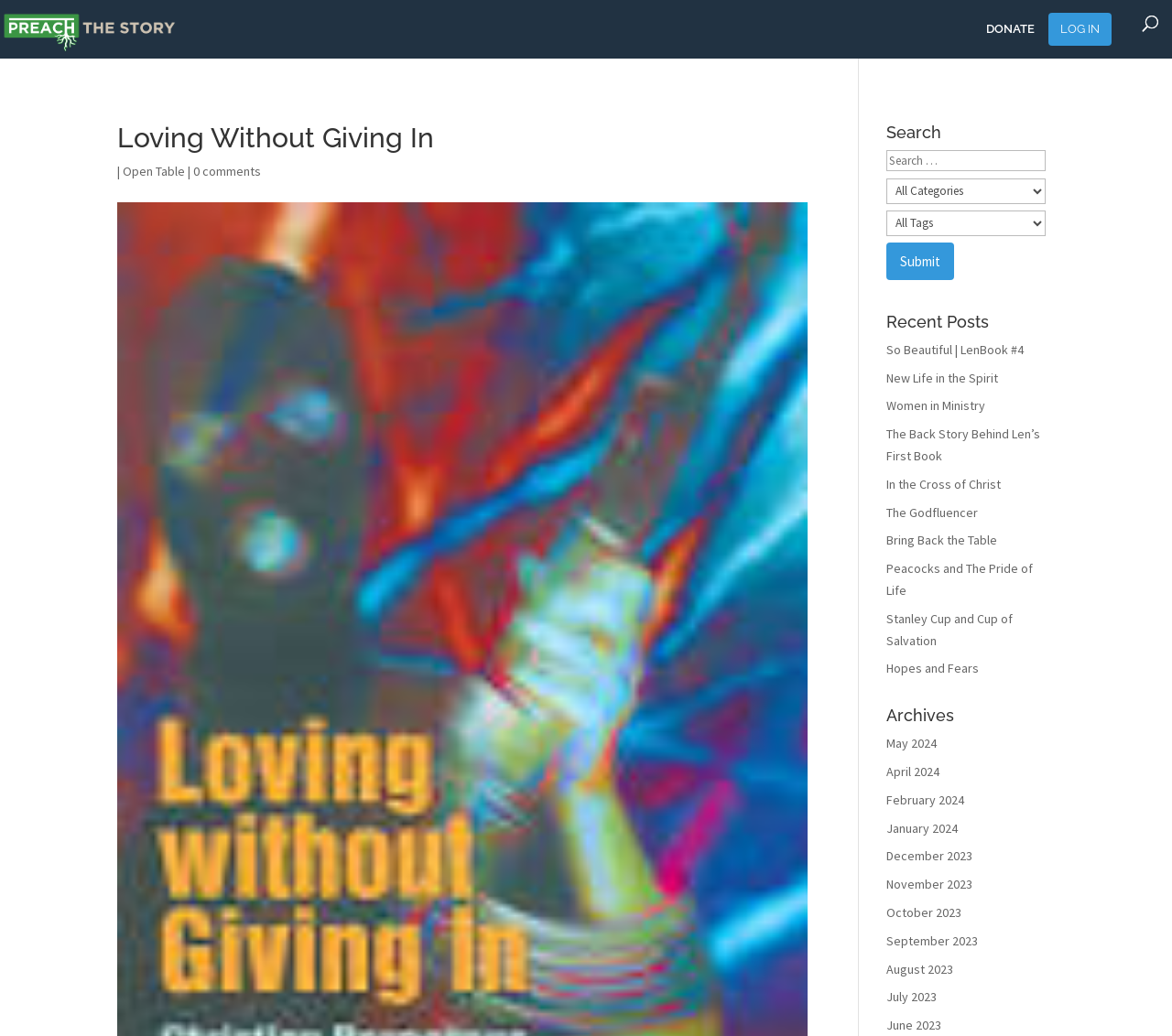What is the function of the 'DONATE' button?
Using the screenshot, give a one-word or short phrase answer.

To make a donation